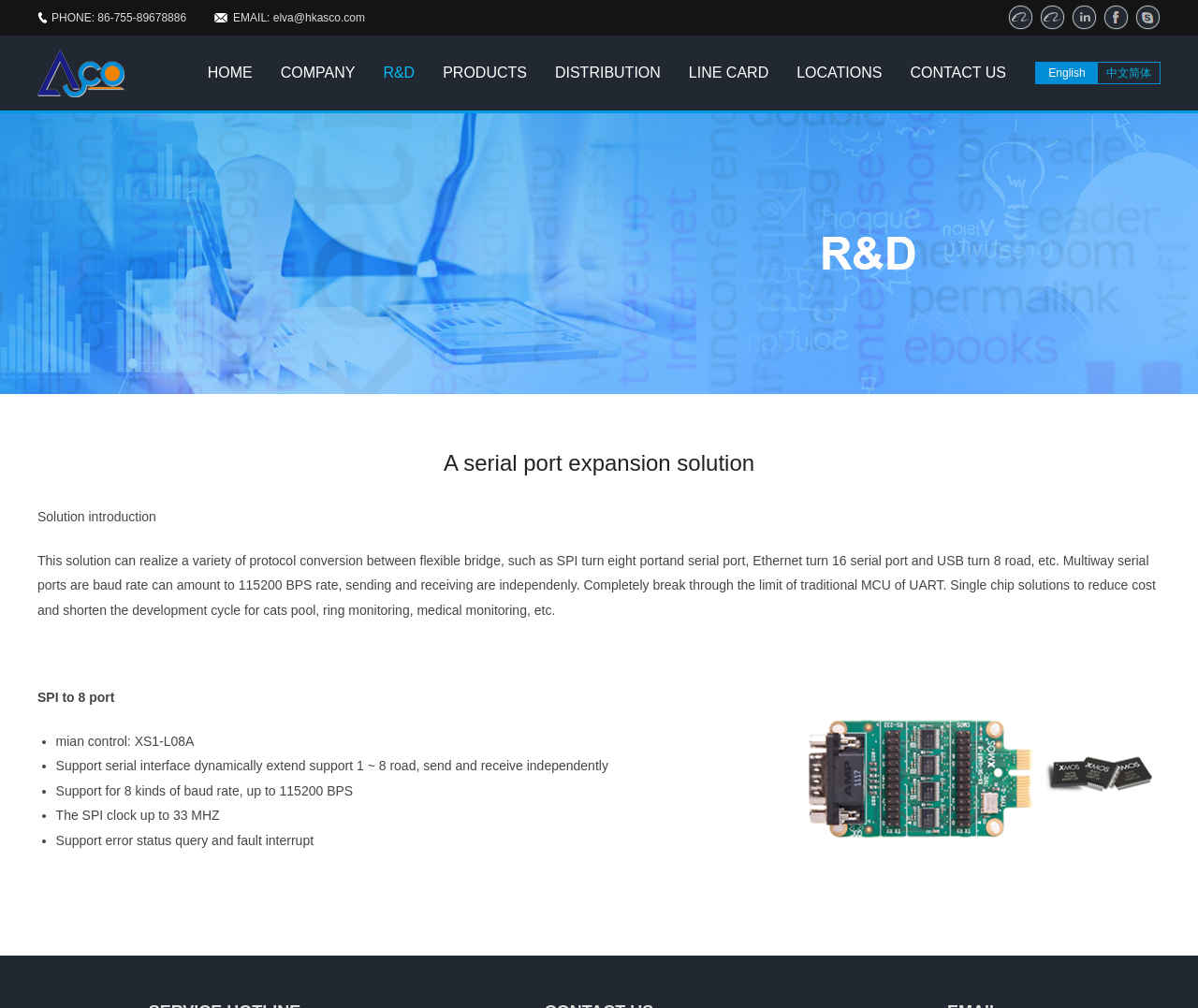Please determine the bounding box coordinates for the UI element described here. Use the format (top-left x, top-left y, bottom-right x, bottom-right y) with values bounded between 0 and 1: R&D

[0.32, 0.061, 0.346, 0.11]